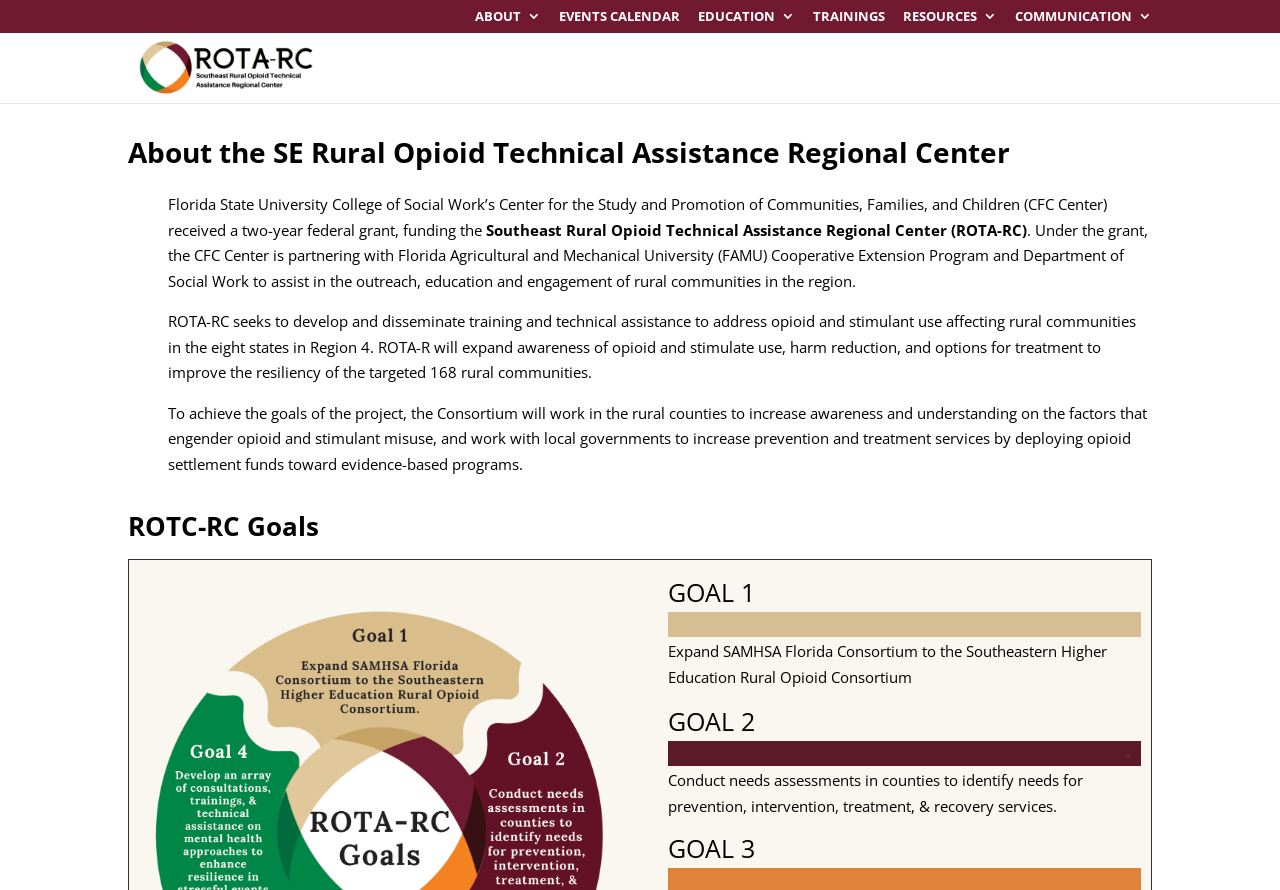What is the purpose of ROTA-RC?
Using the picture, provide a one-word or short phrase answer.

To address opioid and stimulant use